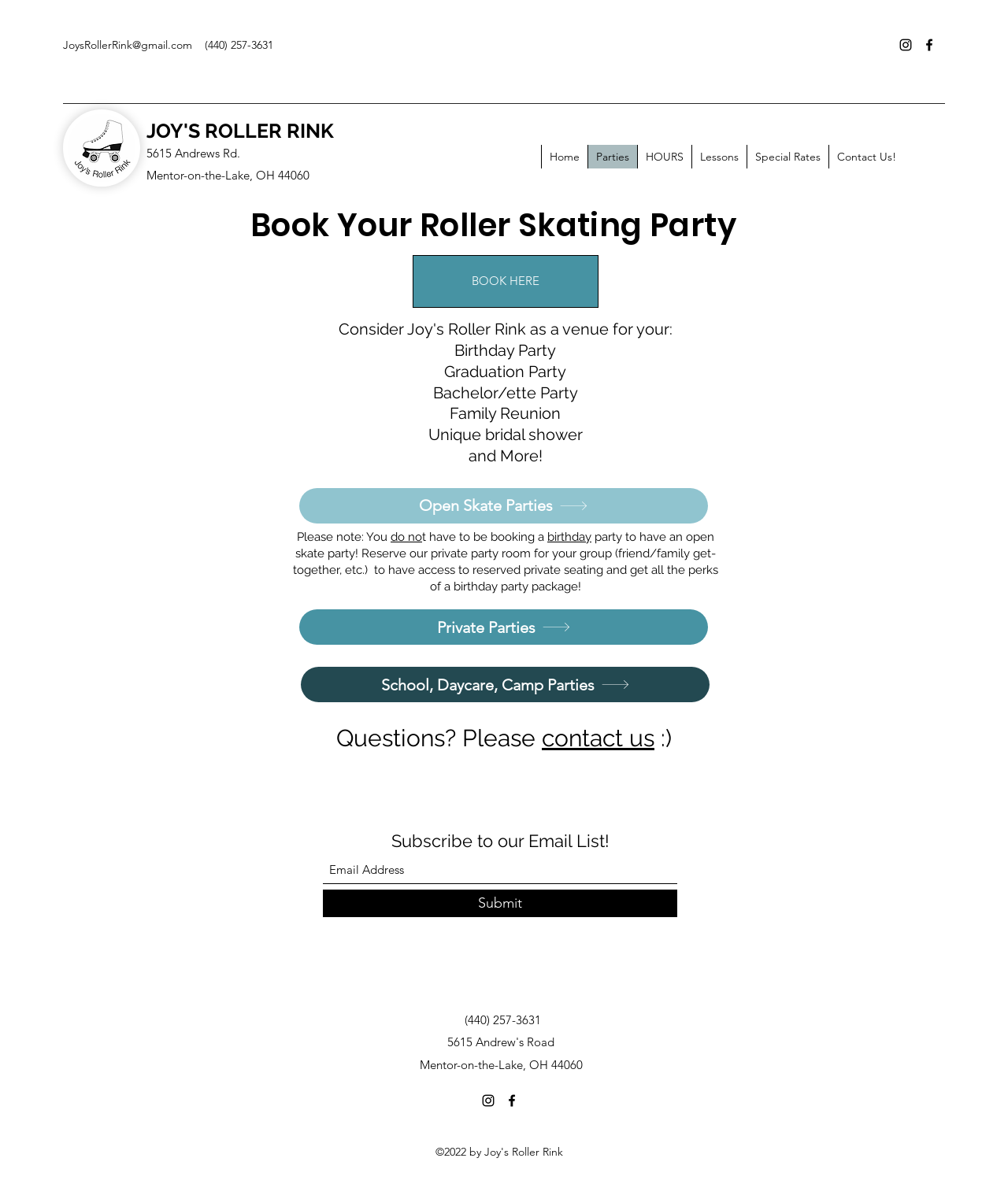Please specify the bounding box coordinates of the clickable region necessary for completing the following instruction: "Click the BOOK HERE button". The coordinates must consist of four float numbers between 0 and 1, i.e., [left, top, right, bottom].

[0.409, 0.215, 0.594, 0.26]